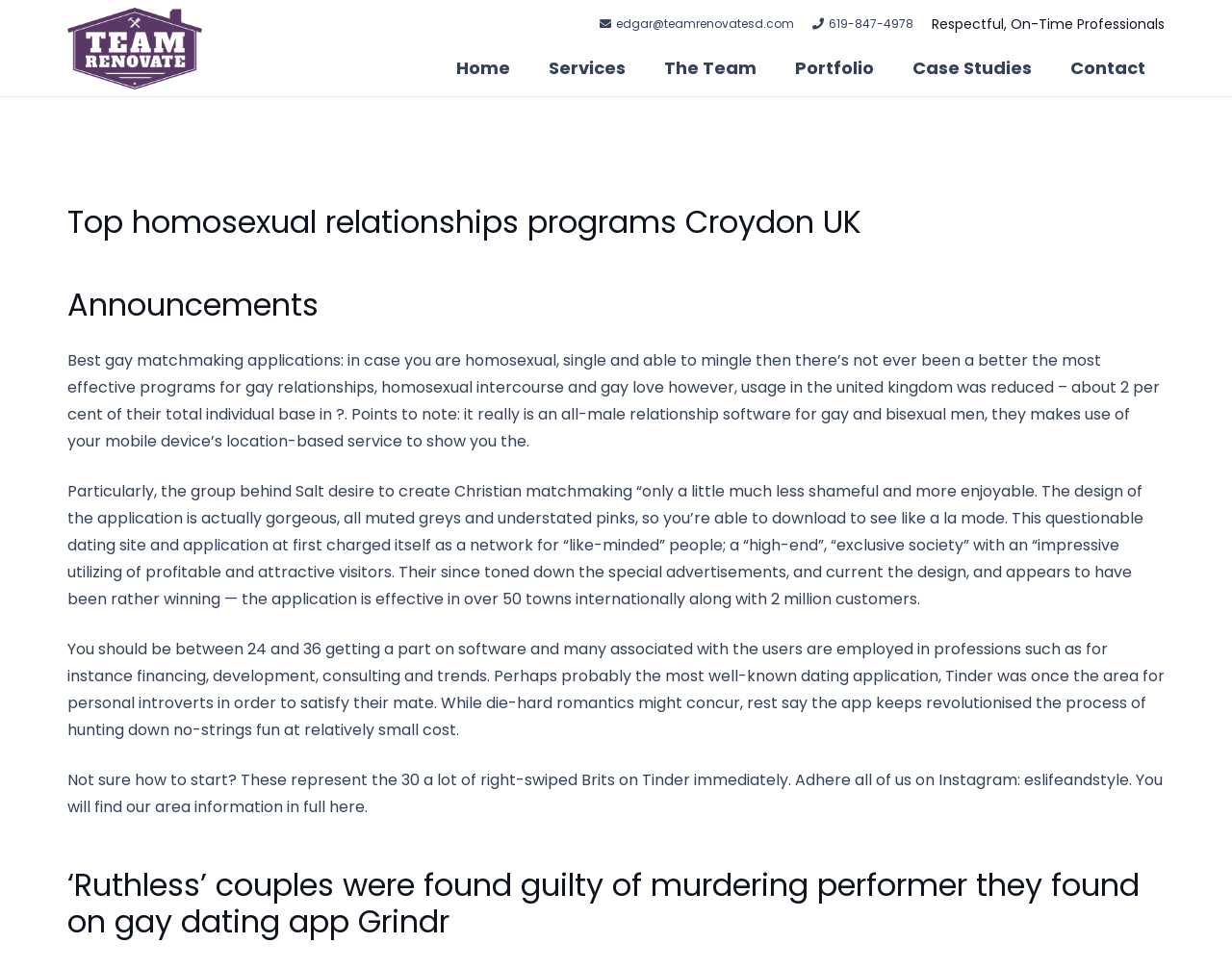Find the bounding box of the UI element described as follows: "619-847-4978".

[0.659, 0.016, 0.741, 0.033]